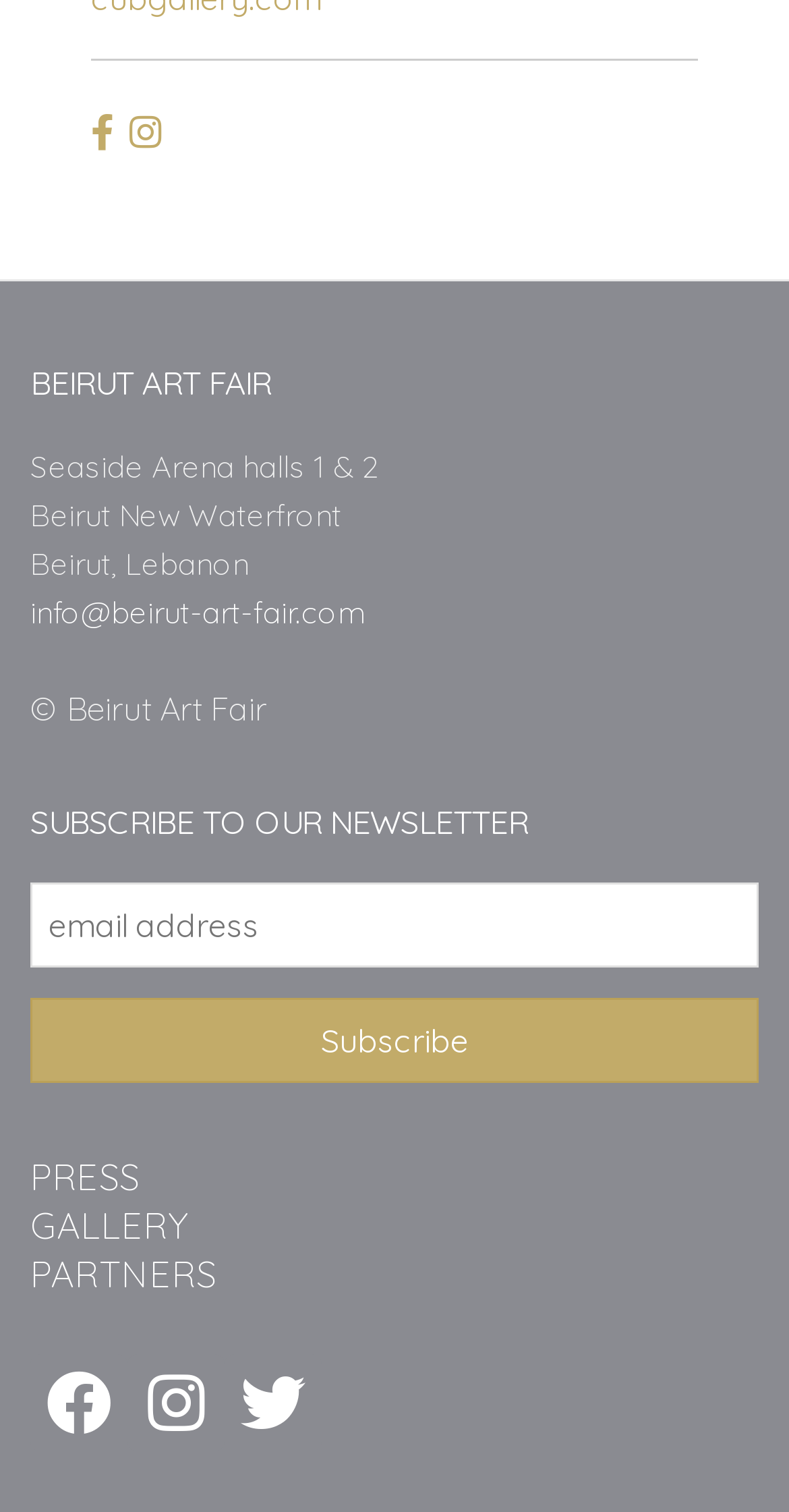Highlight the bounding box coordinates of the element you need to click to perform the following instruction: "Enter email address."

[0.038, 0.583, 0.962, 0.639]